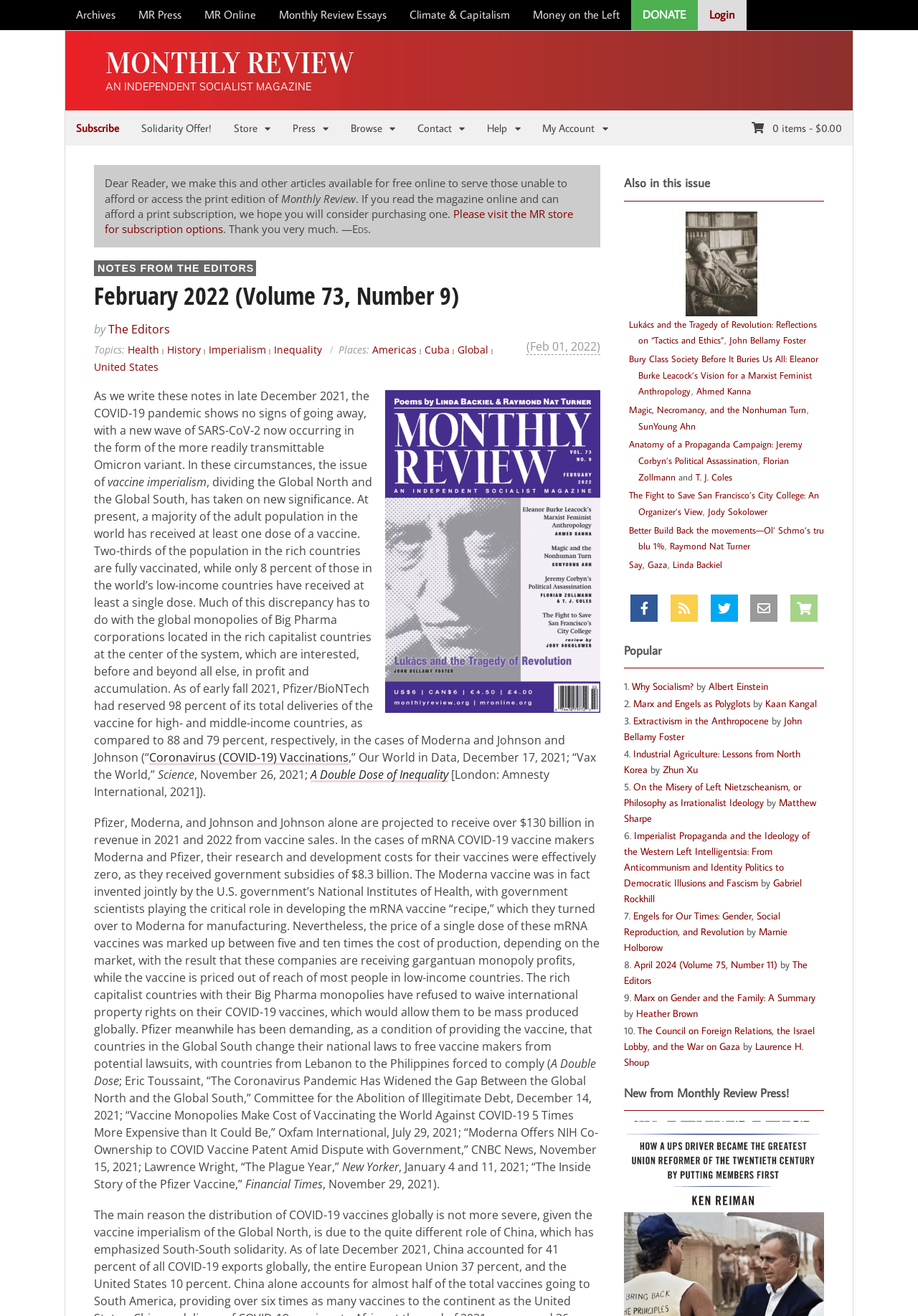Identify the text that serves as the heading for the webpage and generate it.

February 2022 (Volume 73, Number 9)